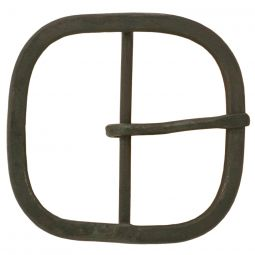Review the image closely and give a comprehensive answer to the question: What type of finish does the buckle have?

The caption describes the buckle as having a dark, rustic finish, which suggests a worn, aged appearance reminiscent of traditional craftsmanship.